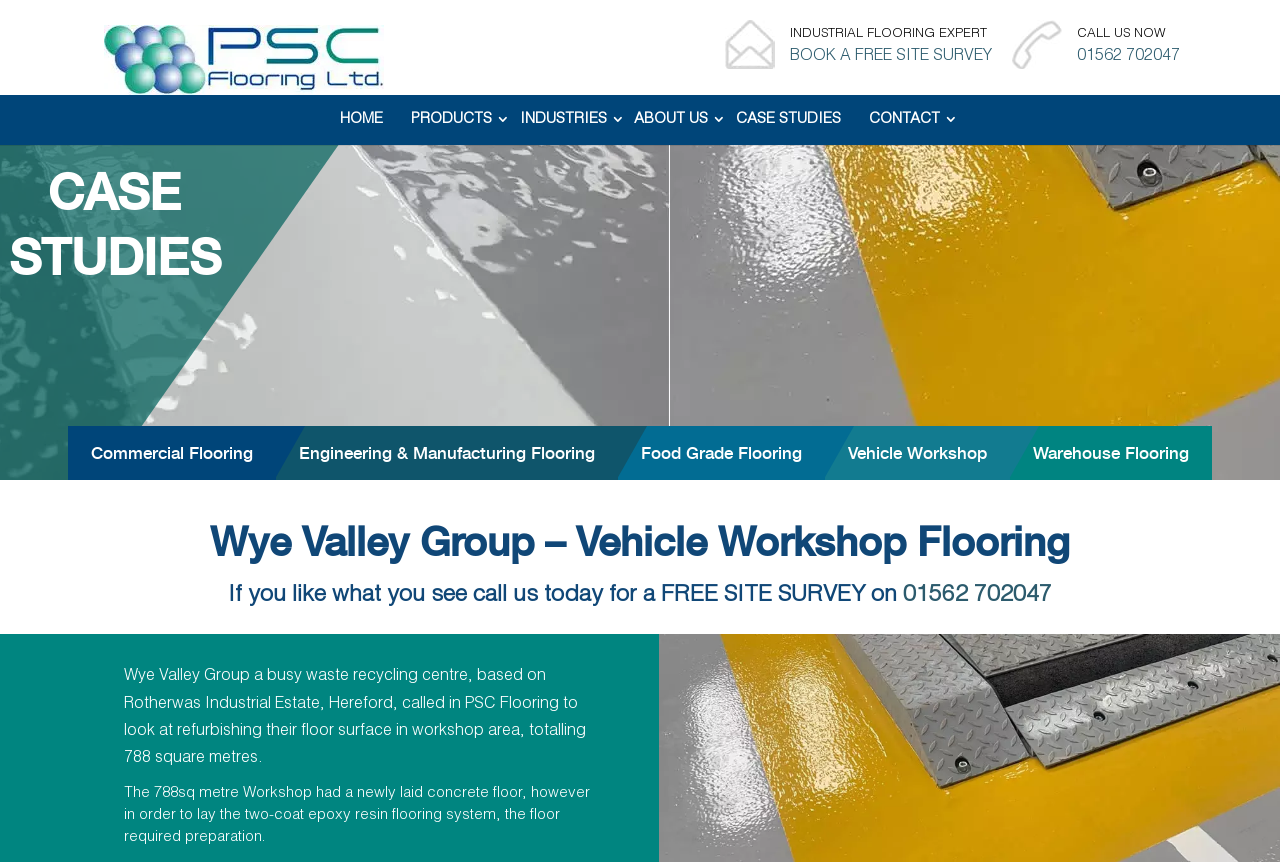What is the size of the workshop area?
Ensure your answer is thorough and detailed.

The size of the workshop area is mentioned in the text 'Wye Valley Group a busy waste recycling centre, based on Rotherwas Industrial Estate, Hereford, called in PSC Flooring to look at refurbishing their floor surface in workshop area, totalling 788 square metres.'